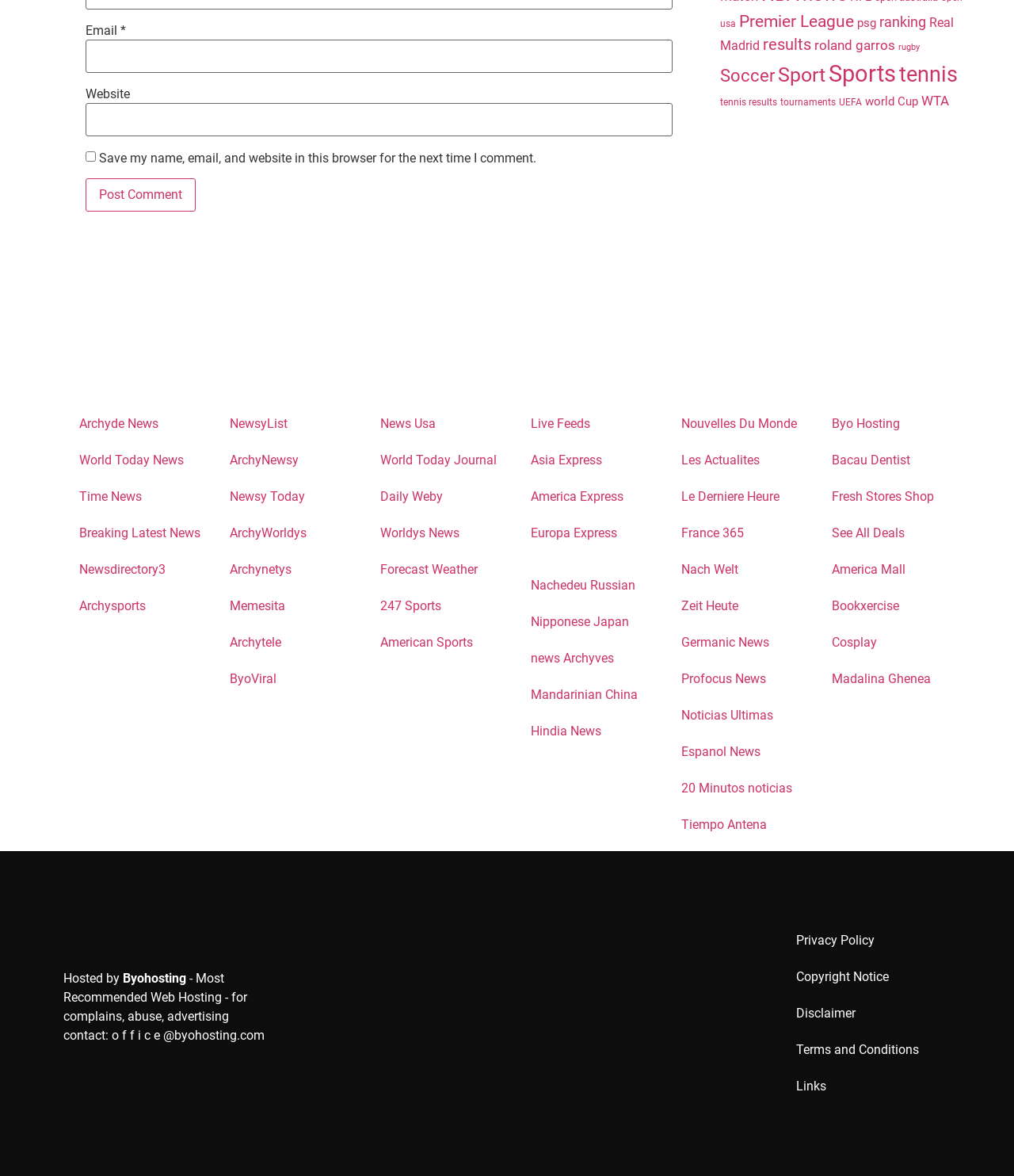Determine the bounding box coordinates of the element's region needed to click to follow the instruction: "Enter email address". Provide these coordinates as four float numbers between 0 and 1, formatted as [left, top, right, bottom].

[0.084, 0.034, 0.663, 0.062]